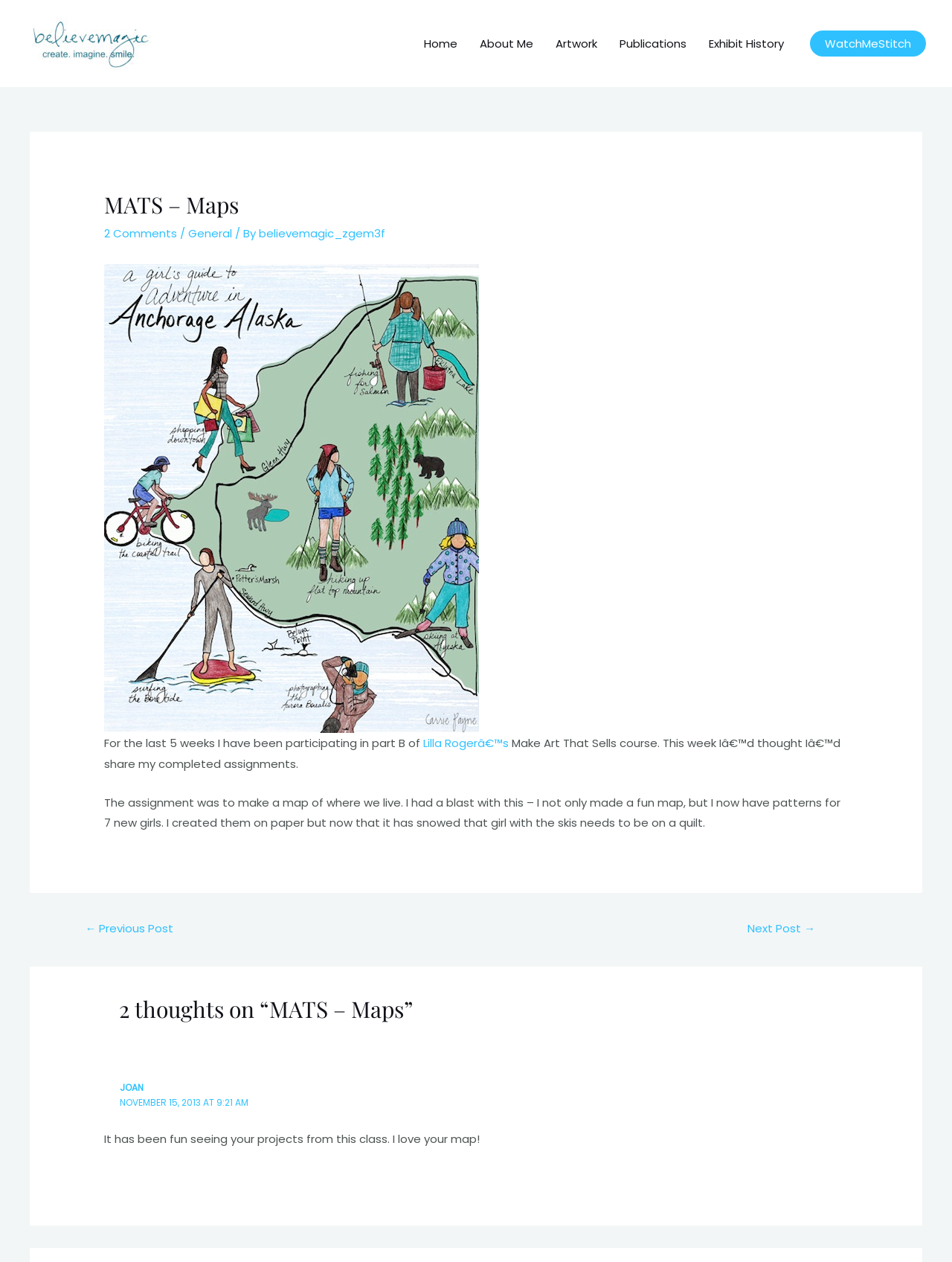Using the information in the image, give a detailed answer to the following question: What is the date of the comment left by JOAN?

The article shows the comment section where JOAN left a comment on NOVEMBER 15, 2013, which suggests that the comment was left on a specific date and time.